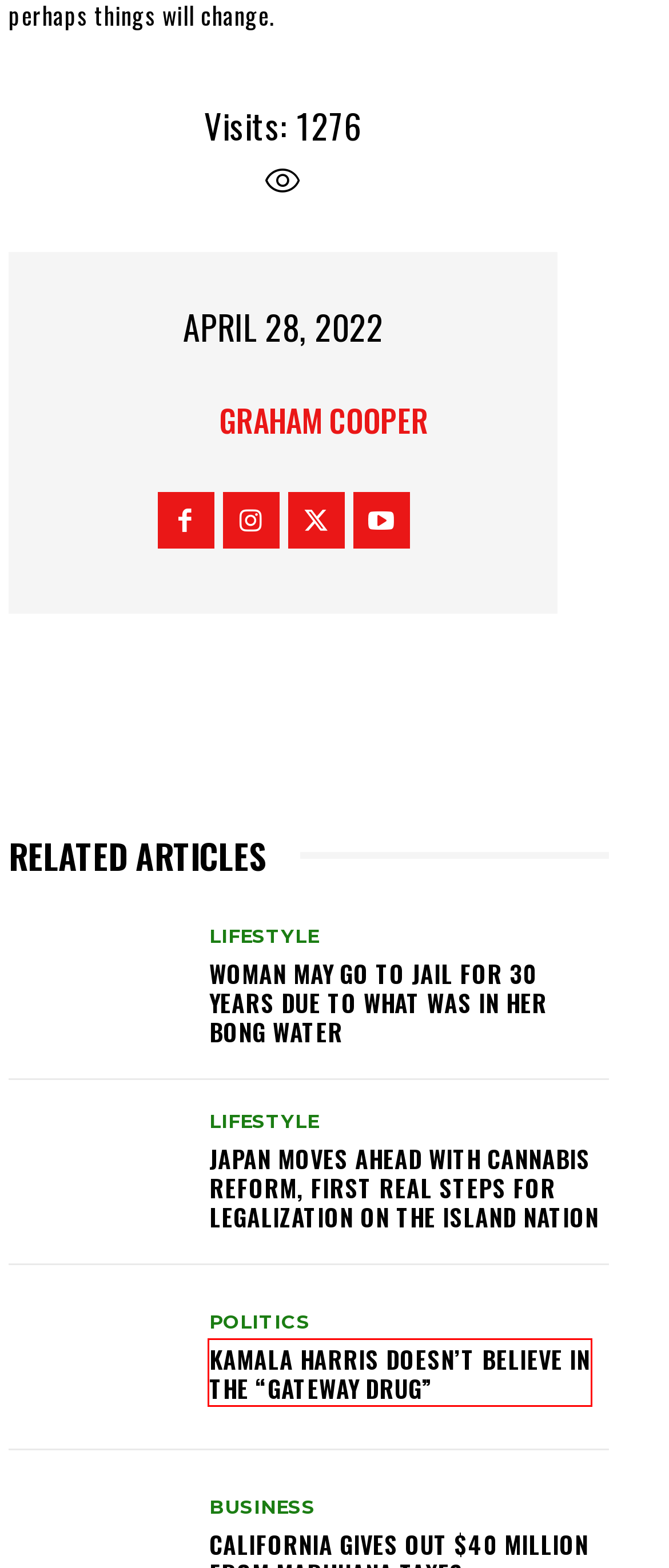Review the screenshot of a webpage that includes a red bounding box. Choose the webpage description that best matches the new webpage displayed after clicking the element within the bounding box. Here are the candidates:
A. House GOP Doesn’t want the Banking Bill to pass - Marijuana with Hemp
B. Cannabis Industry going strong with over 440,000 full time employees - Marijuana with Hemp
C. Privacy Policy - Marijuana with Hemp
D. Lifestyle - Marijuana with Hemp
E. Will Rescheduling Weed Help Biden with the youth? - Marijuana with Hemp
F. Scientists may have found a way to take the trip out of LSD - Marijuana with Hemp
G. Kamala Harris doesn’t believe in the “Gateway Drug” - Marijuana with Hemp
H. Woman may go to jail for 30 years due to what was in her bong water - Marijuana with Hemp

G